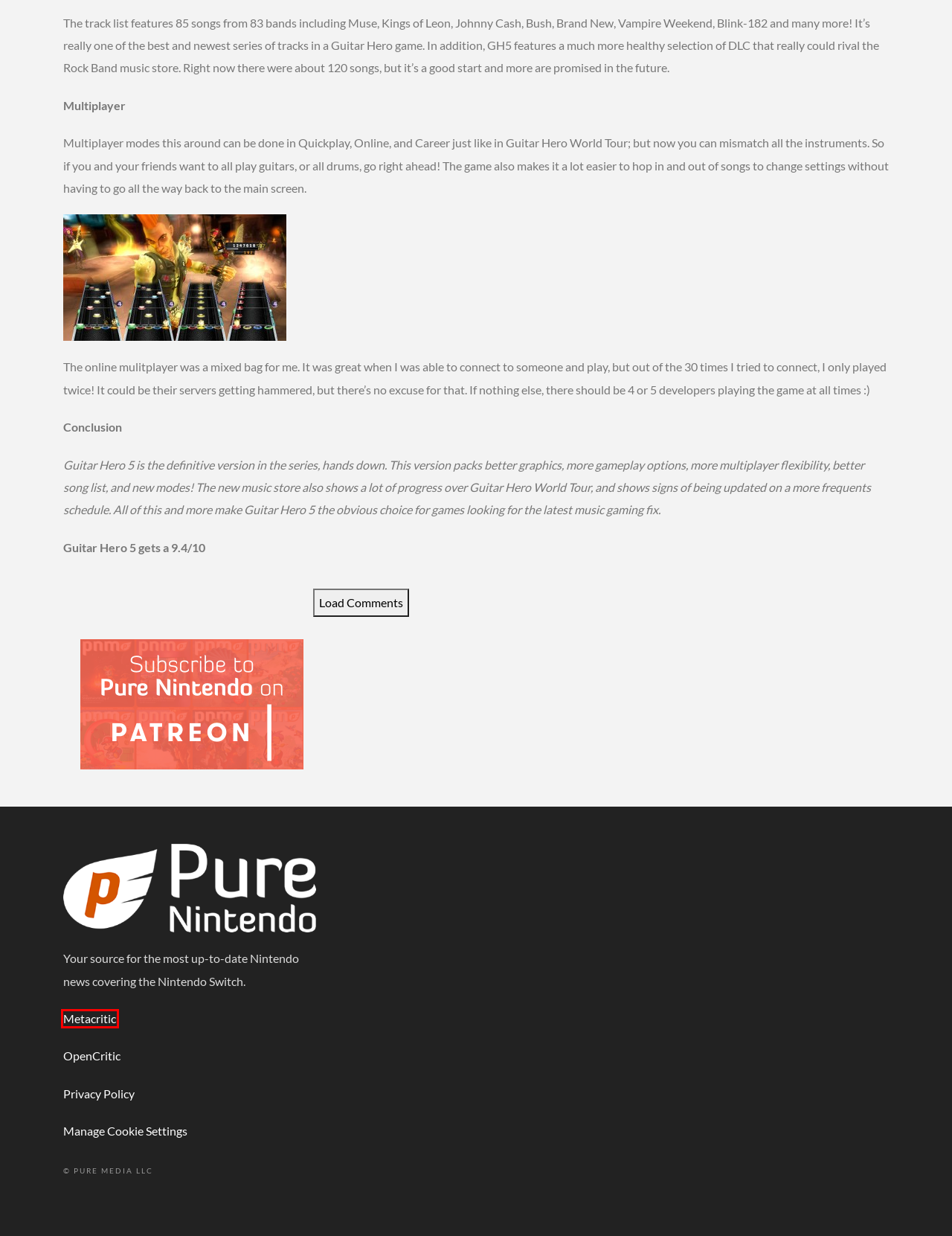Look at the screenshot of a webpage where a red rectangle bounding box is present. Choose the webpage description that best describes the new webpage after clicking the element inside the red bounding box. Here are the candidates:
A. Pure Nintendo Magazine (PNM) - Subscribe - Nintendo Switch
B. Justin Sharp, Author at Pure Nintendo
C. Privacy Policy - Pure Nintendo
D. Reviews Archives - Pure Nintendo
E. Pure Nintendo - Metacritic
F. Pure Nintendo | Nintendo News | Nintendo Magazine
G. Wii Archives - Pure Nintendo
H. Pure Nintendo's Reviews - OpenCritic

E